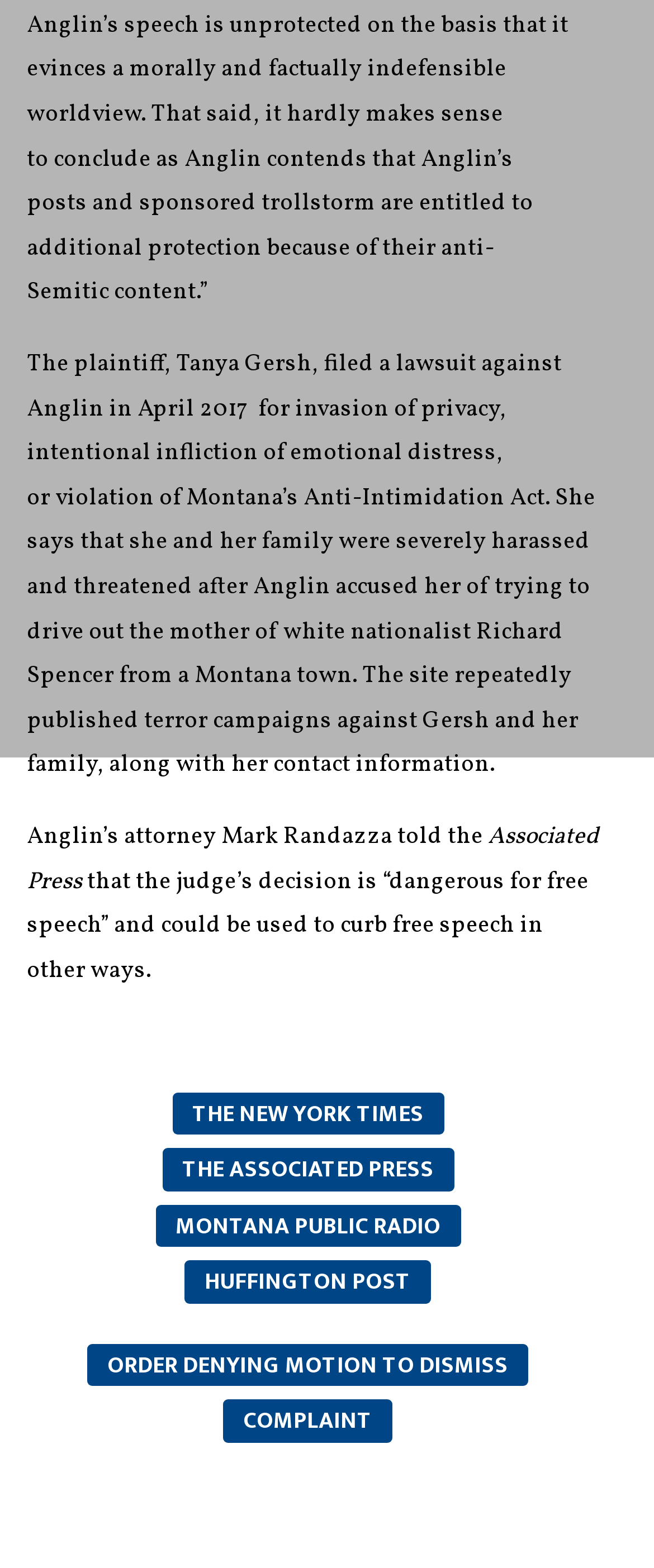What is the purpose of the links at the bottom of the webpage?
From the screenshot, provide a brief answer in one word or phrase.

Sharing and printing